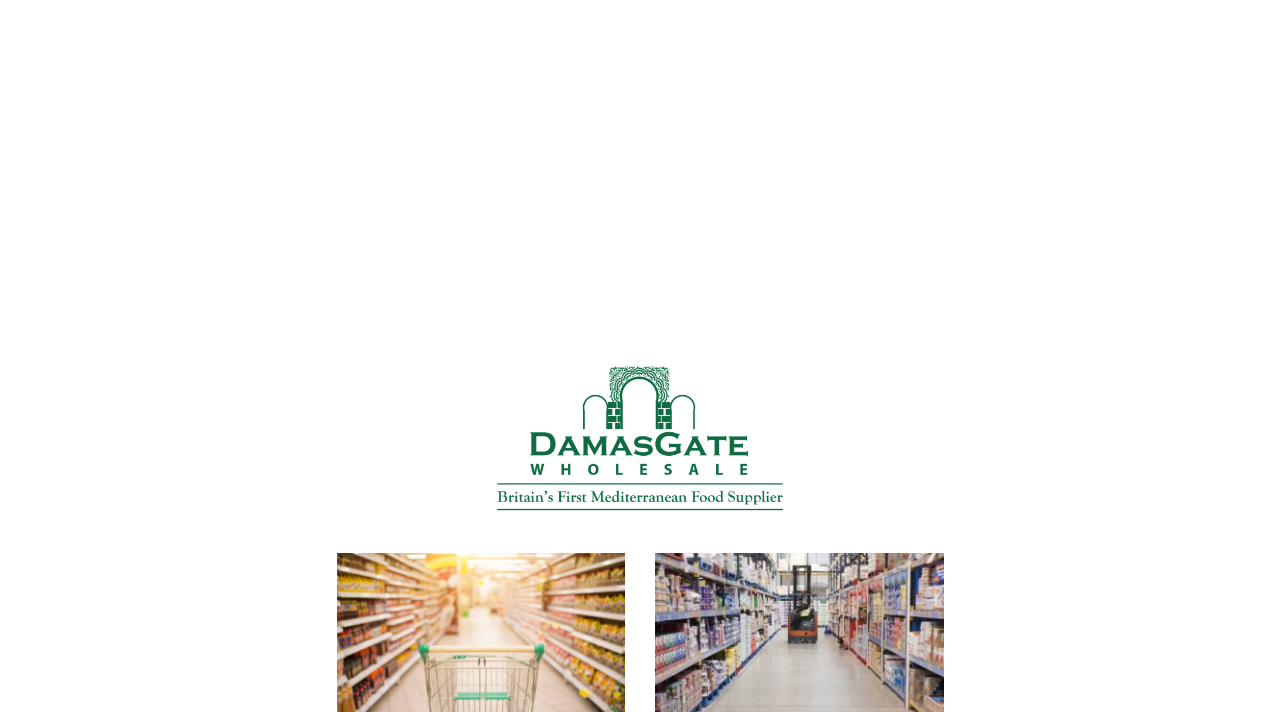Determine the bounding box coordinates of the clickable area required to perform the following instruction: "Add Welcome Sliced Gouda Cheese to wishlist". The coordinates should be represented as four float numbers between 0 and 1: [left, top, right, bottom].

[0.393, 0.606, 0.418, 0.65]